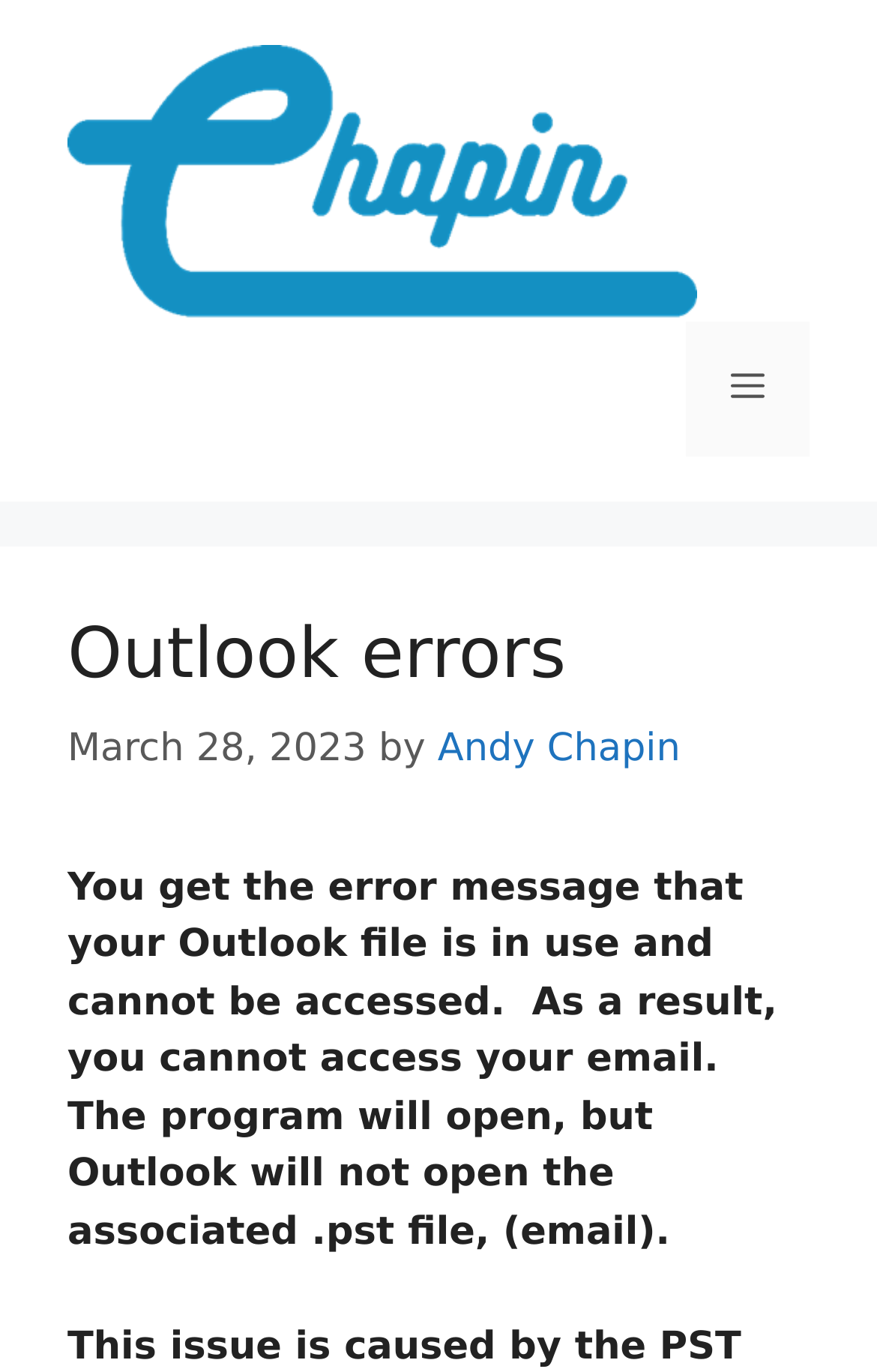What happens when Outlook opens?
Could you answer the question in a detailed manner, providing as much information as possible?

I found this information by reading the static text in the main content section, which explains that when Outlook opens, it will not open the associated pst file due to the error.